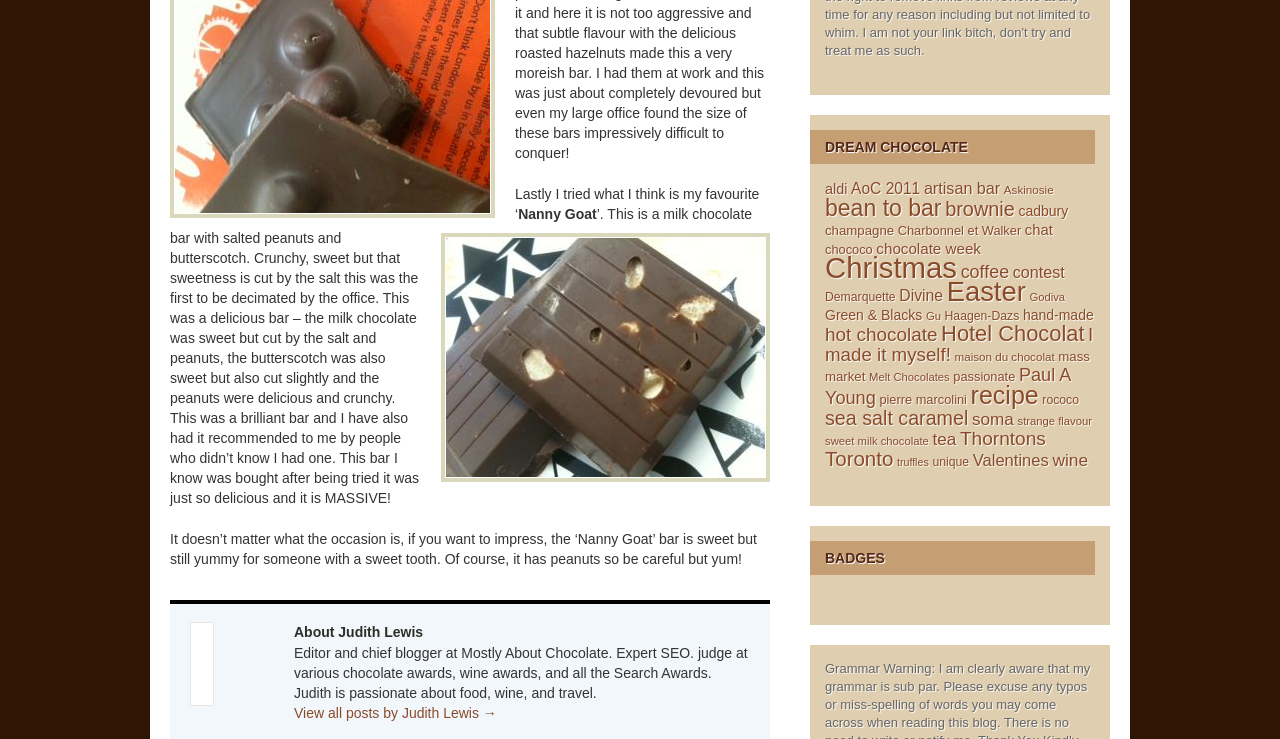Determine the bounding box coordinates for the area that should be clicked to carry out the following instruction: "Browse the artisan bar category".

[0.722, 0.242, 0.781, 0.267]